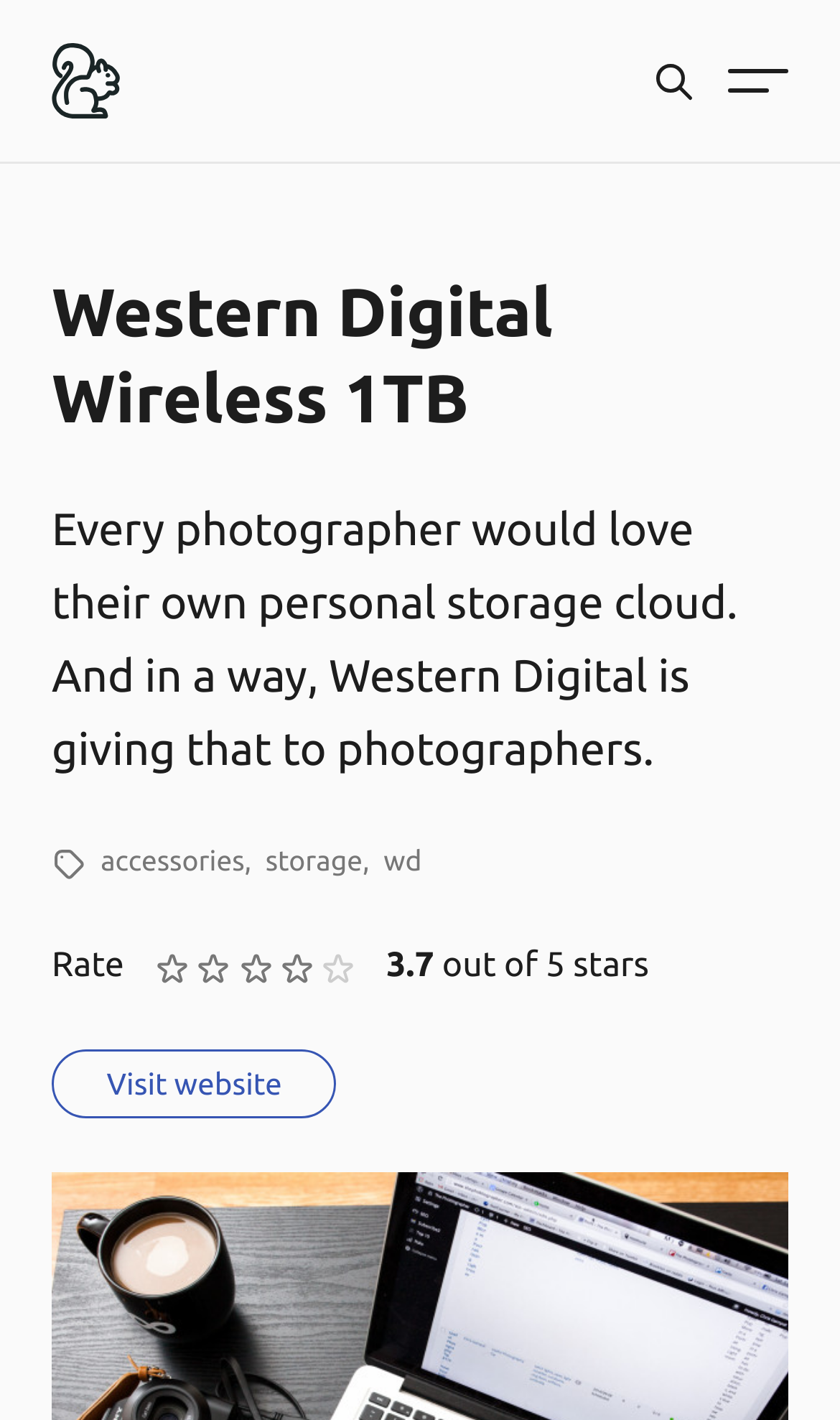Please identify and generate the text content of the webpage's main heading.

Western Digital Wireless 1TB